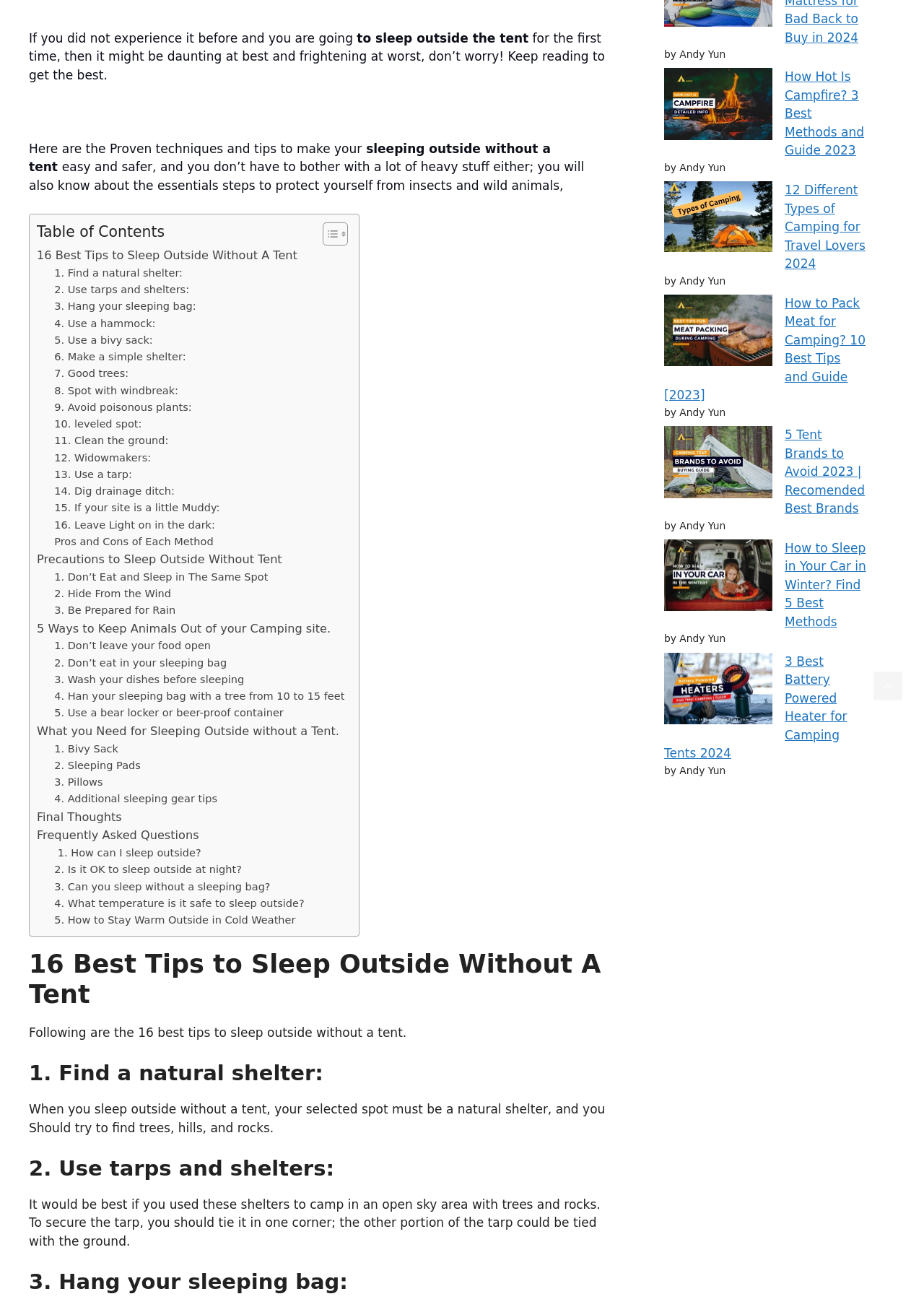Extract the bounding box coordinates of the UI element described: "Toggle". Provide the coordinates in the format [left, top, right, bottom] with values ranging from 0 to 1.

[0.338, 0.17, 0.373, 0.188]